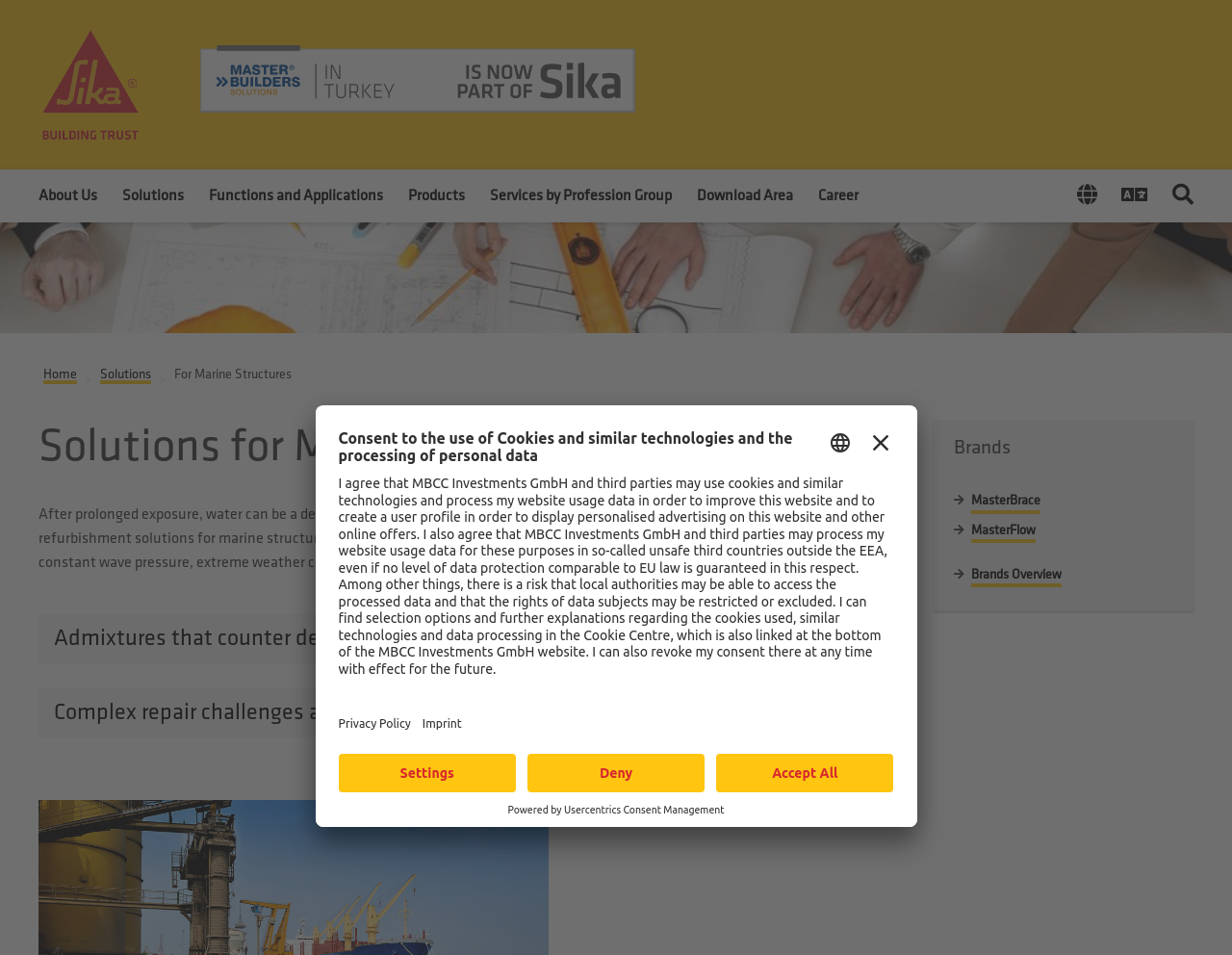Find and extract the text of the primary heading on the webpage.

Solutions for Marine Structures